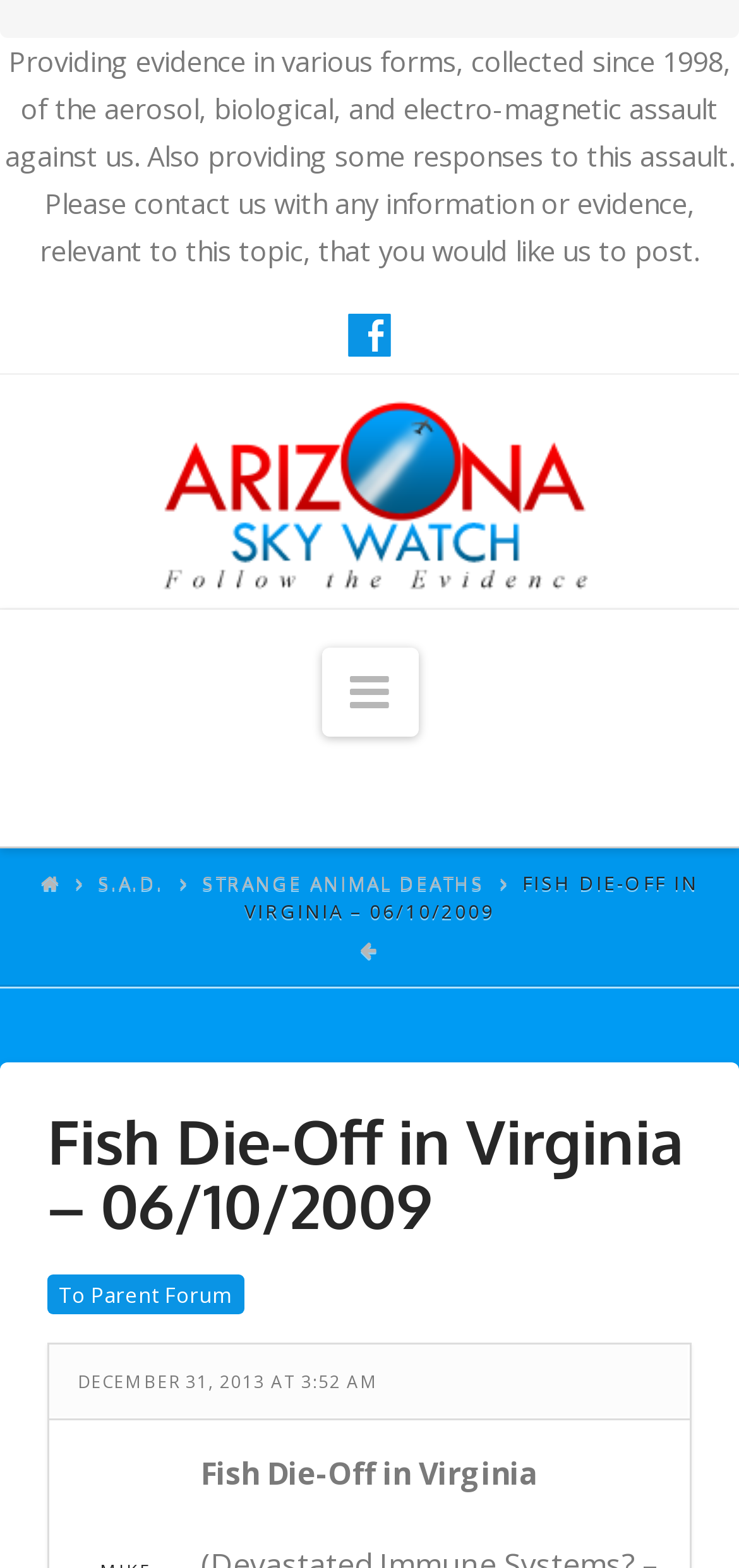Please identify the bounding box coordinates of the element's region that needs to be clicked to fulfill the following instruction: "Click on the 'To Parent Forum' link". The bounding box coordinates should consist of four float numbers between 0 and 1, i.e., [left, top, right, bottom].

[0.064, 0.813, 0.331, 0.838]